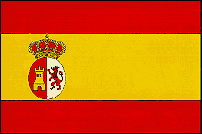What is the symbol of the Kingdom of León on the coat of arms?
Use the information from the image to give a detailed answer to the question.

The coat of arms prominently displayed in the center of the yellow field consists of a red castle representing the Kingdom of Castile, a lion symbolizing the Kingdom of León, and a pomegranate representing the Kingdom of Granada.